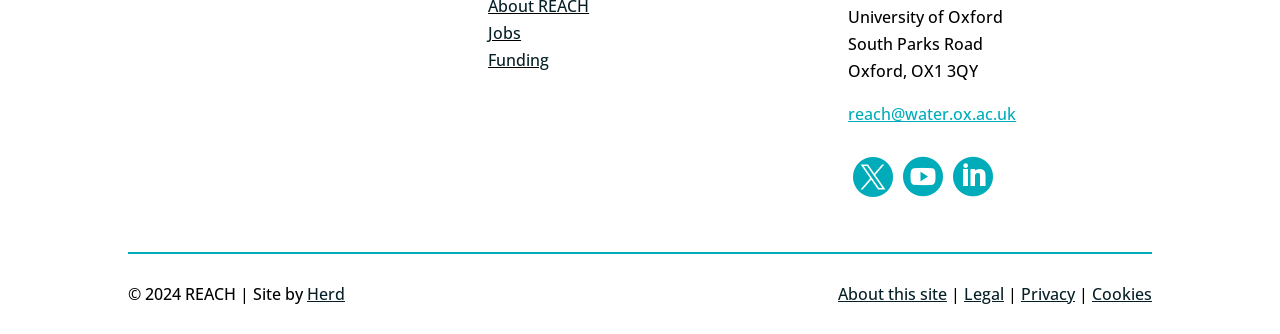What is the name of the university?
Provide a detailed and well-explained answer to the question.

The name of the university can be found in the static text element 'University of Oxford' located at the top of the webpage, with bounding box coordinates [0.663, 0.018, 0.784, 0.084].